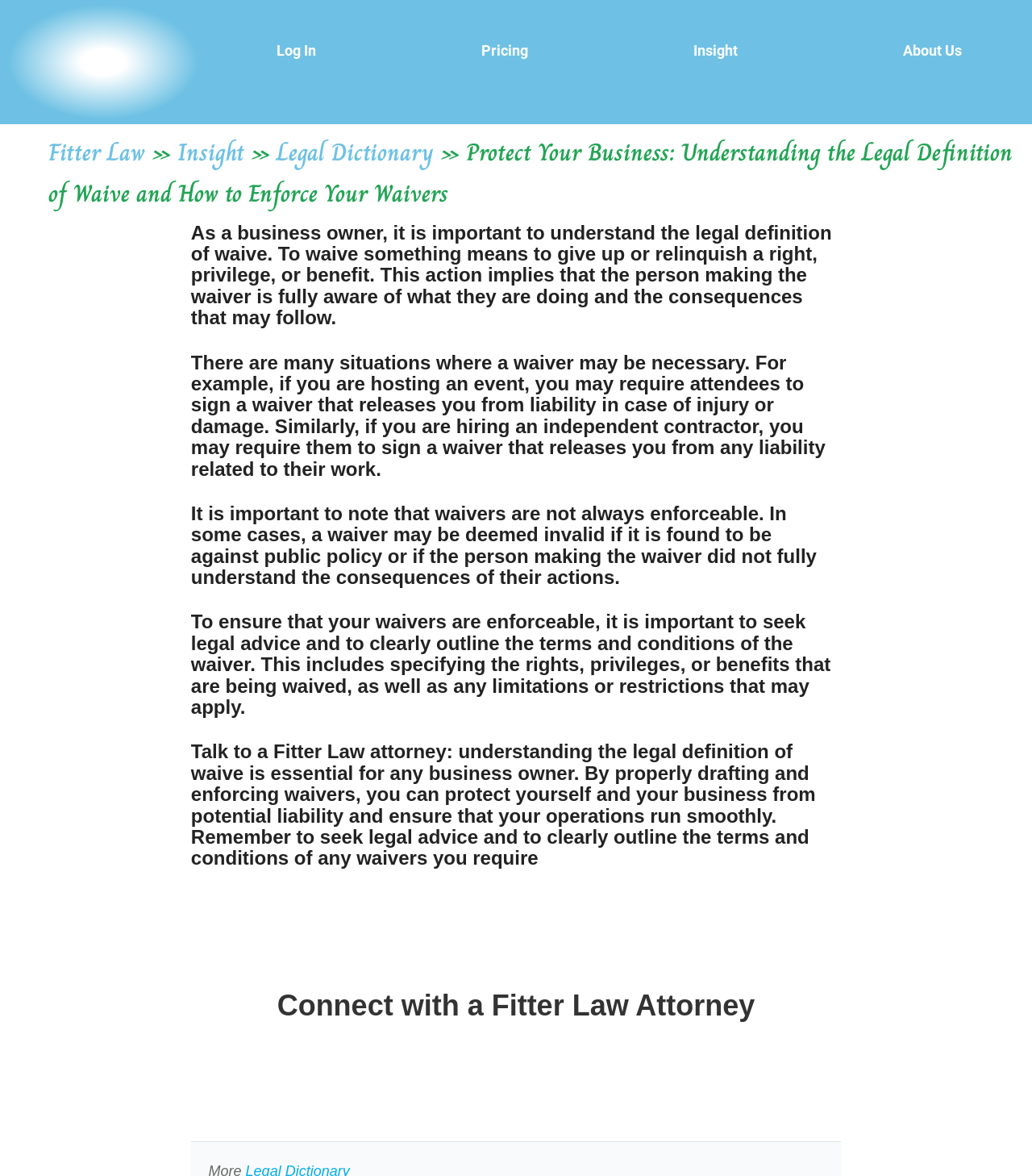What is the benefit of properly drafting and enforcing waivers?
Could you answer the question in a detailed manner, providing as much information as possible?

The webpage states that by properly drafting and enforcing waivers, a business owner can protect themselves and their business from potential liability and ensure that their operations run smoothly.